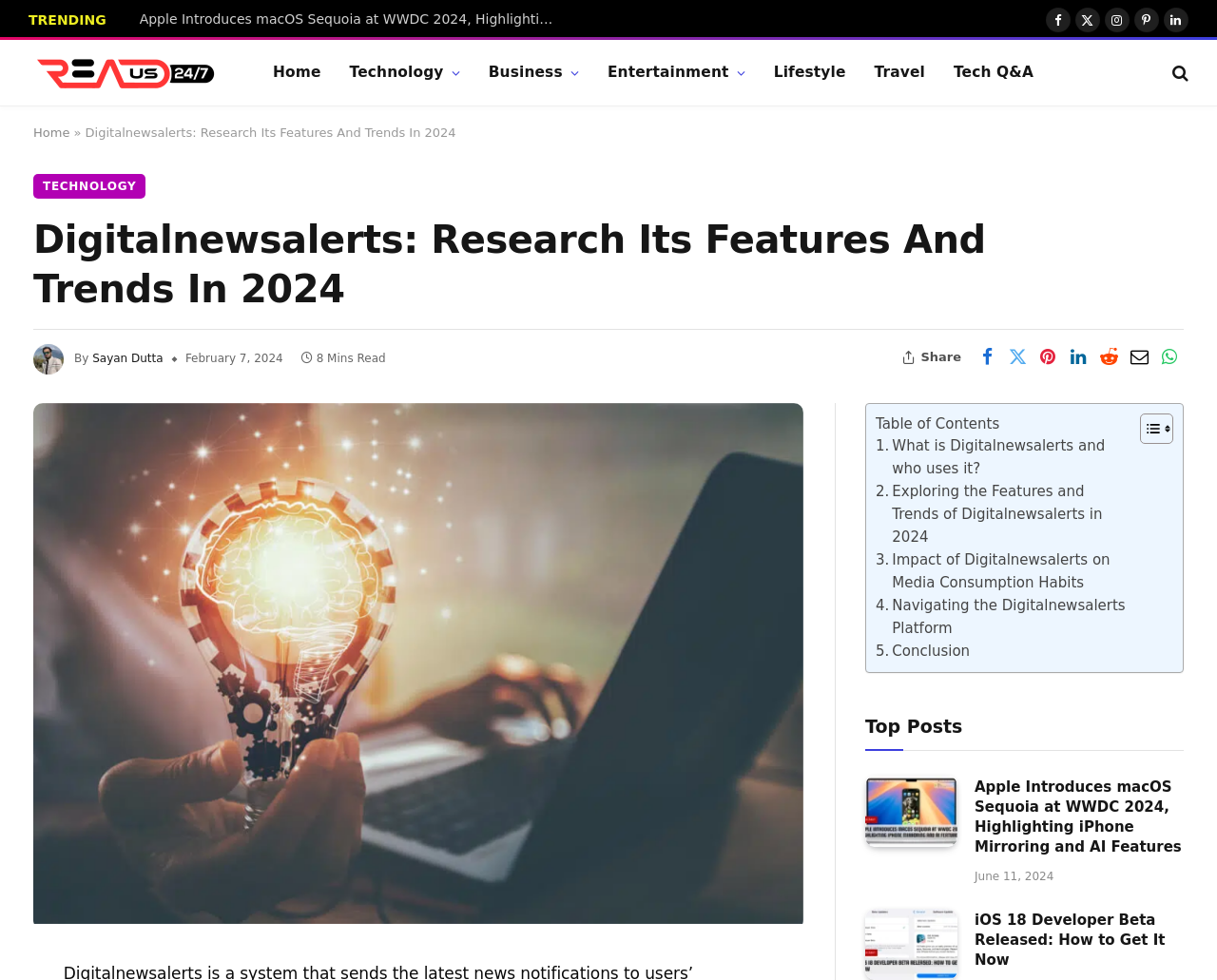Using the description "parent_node: Home title="Read Us 24×7"", predict the bounding box of the relevant HTML element.

[0.023, 0.045, 0.185, 0.103]